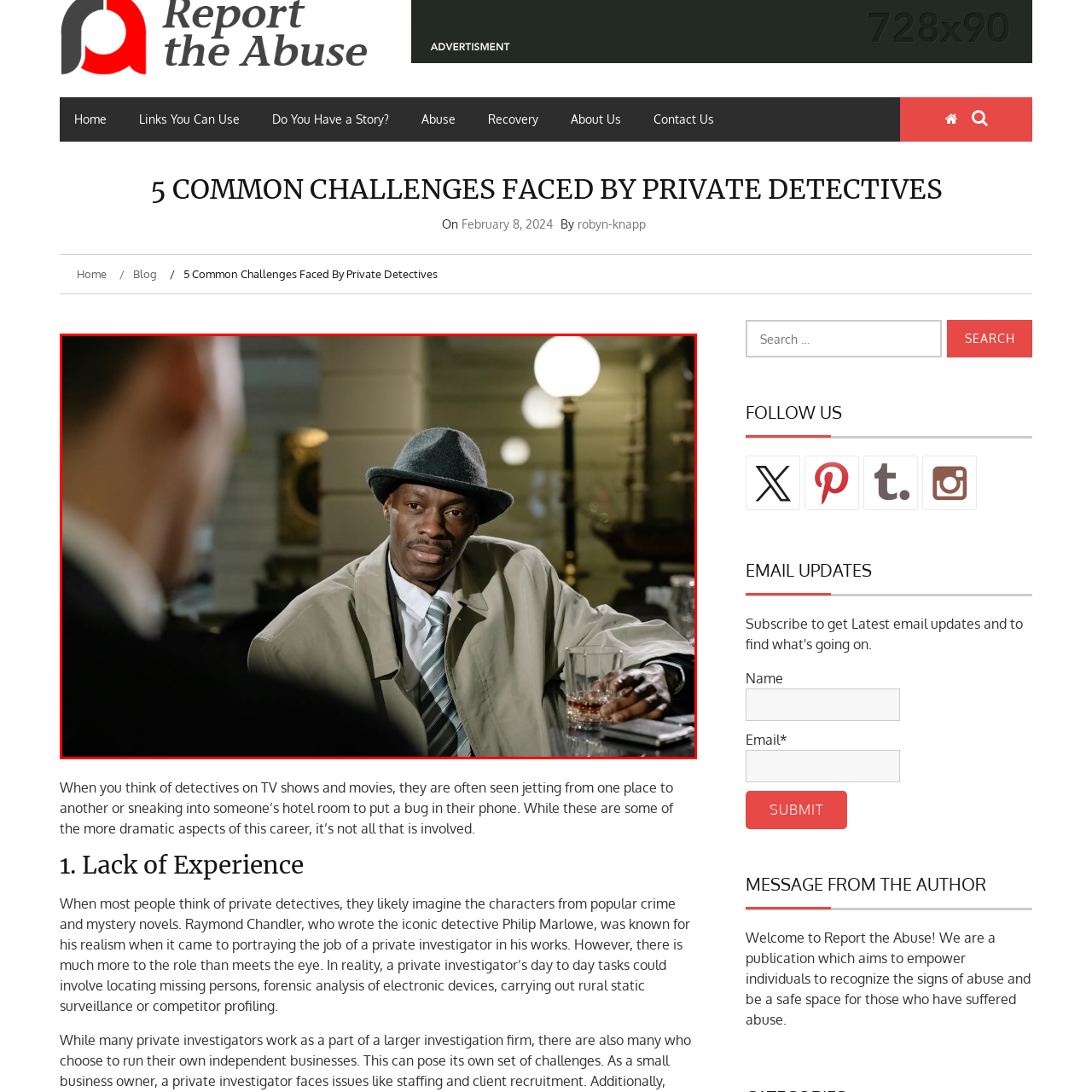Explain what is happening in the image inside the red outline in great detail.

In this evocative scene, a man wearing a beige trench coat and a classic hat sits thoughtfully at a bar, holding a glass with a contemplative expression. The setting has an intimate ambiance, highlighted by soft lighting and elegant decor that evokes the atmosphere of a classic noir film. This image is part of an article titled "5 Common Challenges Faced by Private Detectives," which delves into the realities of a detective's life beyond the dramatic portrayals in media. The man’s poised demeanor suggests he may be involved in a tense conversation, reflecting the often complex and challenging nature of investigative work.